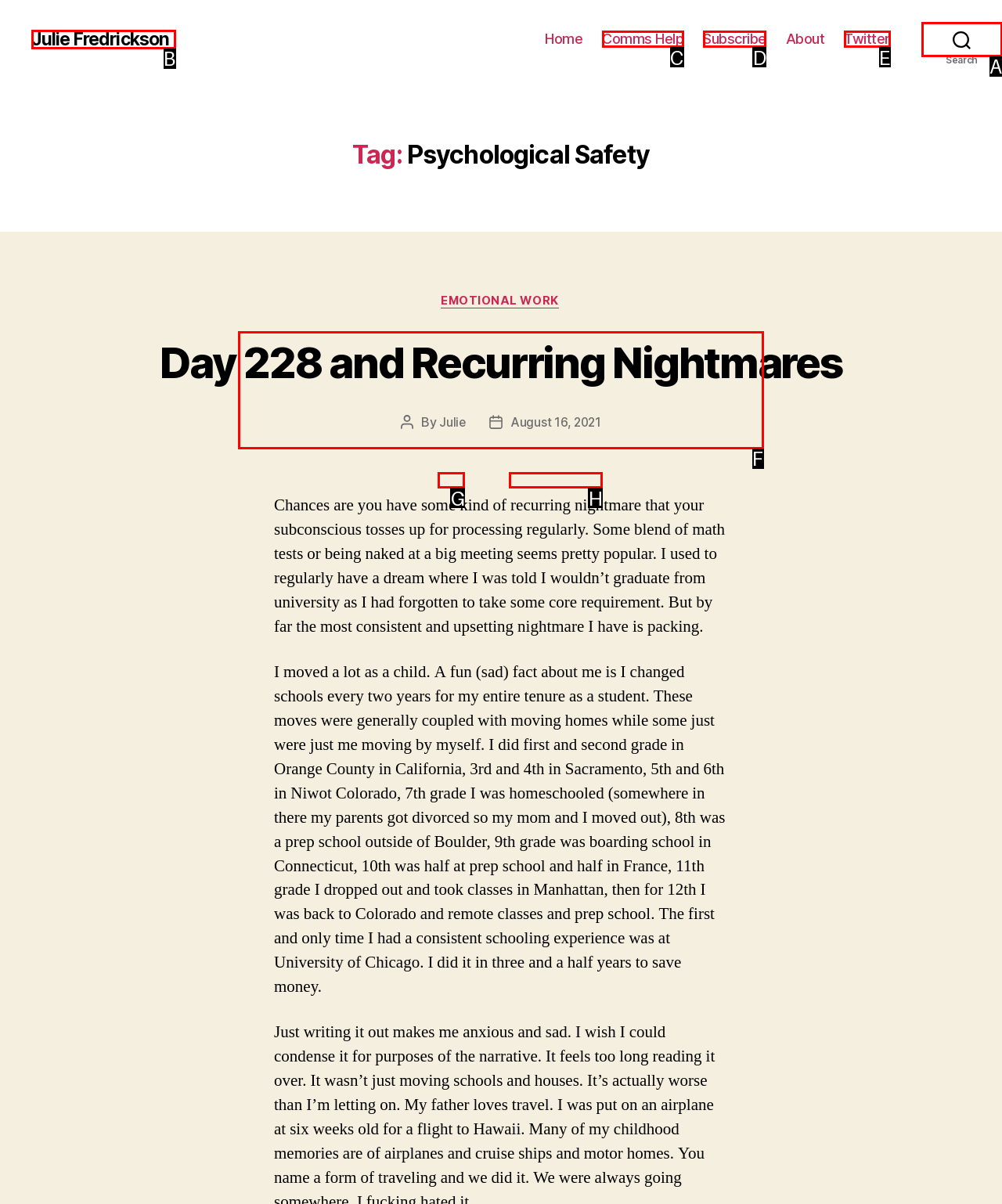Identify the option that corresponds to: Julie Fredrickson
Respond with the corresponding letter from the choices provided.

B